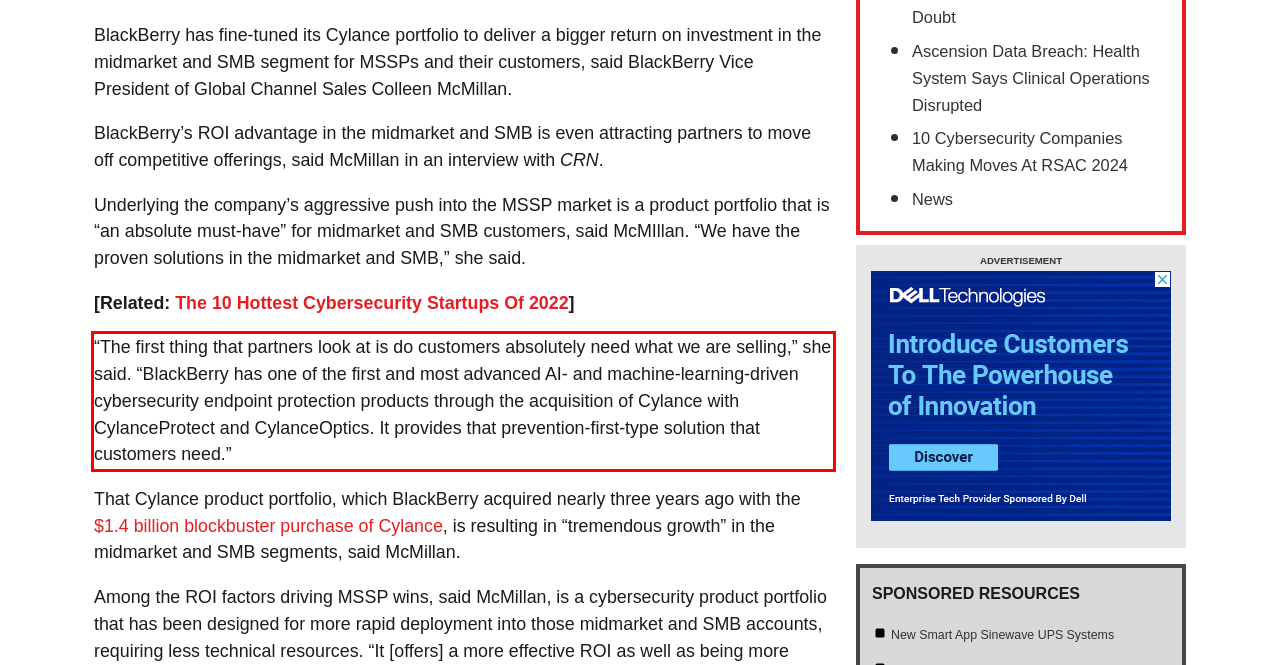Examine the webpage screenshot and use OCR to obtain the text inside the red bounding box.

“The first thing that partners look at is do customers absolutely need what we are selling,” she said. “BlackBerry has one of the first and most advanced AI- and machine-learning-driven cybersecurity endpoint protection products through the acquisition of Cylance with CylanceProtect and CylanceOptics. It provides that prevention-first-type solution that customers need.”